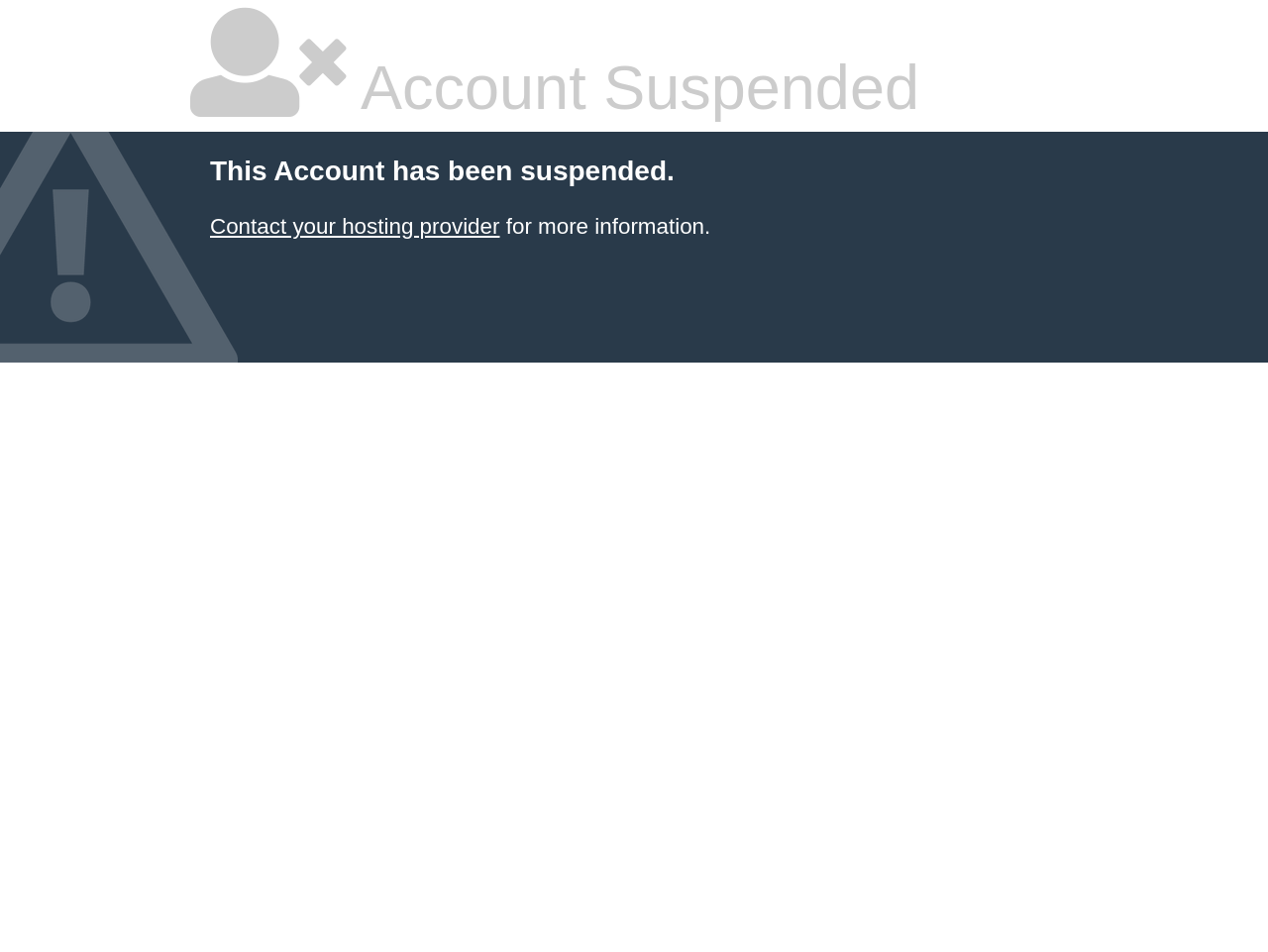Locate the bounding box of the UI element described in the following text: "Contact your hosting provider".

[0.166, 0.225, 0.394, 0.251]